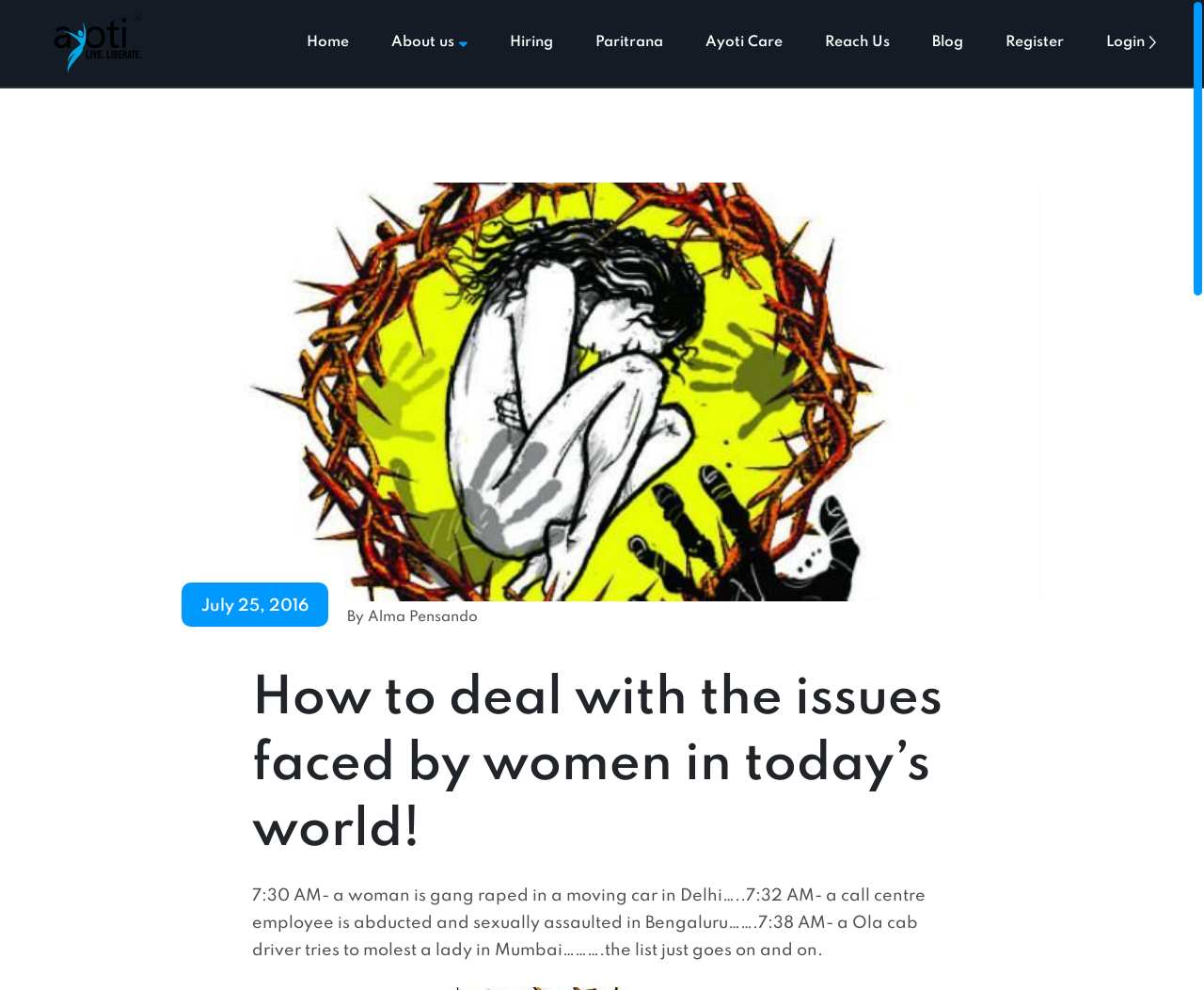Identify the bounding box coordinates of the area you need to click to perform the following instruction: "Click on the 'Login' link".

[0.919, 0.0, 0.951, 0.087]